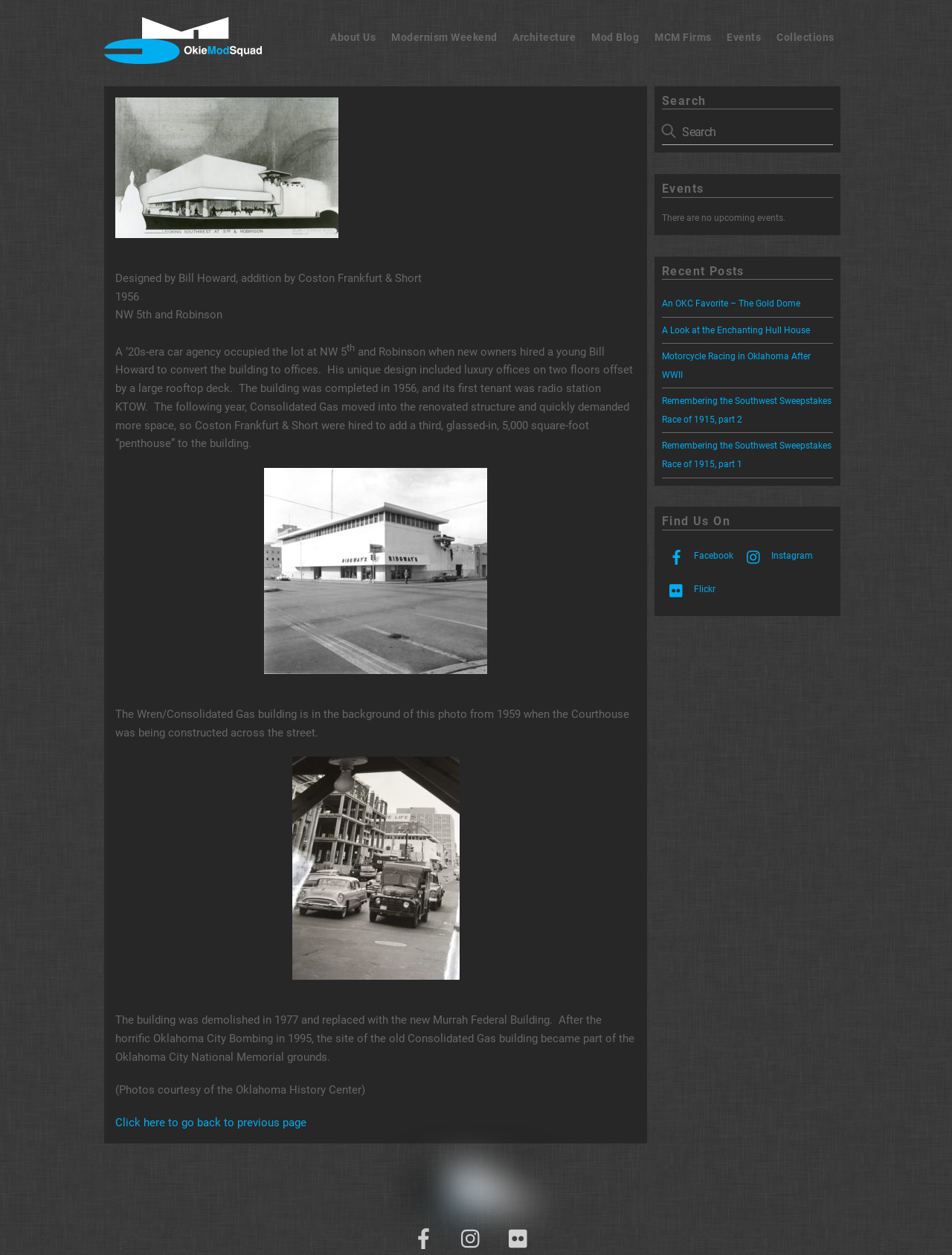Please identify the bounding box coordinates of the region to click in order to complete the task: "Go to the About Us page". The coordinates must be four float numbers between 0 and 1, specified as [left, top, right, bottom].

[0.341, 0.018, 0.401, 0.042]